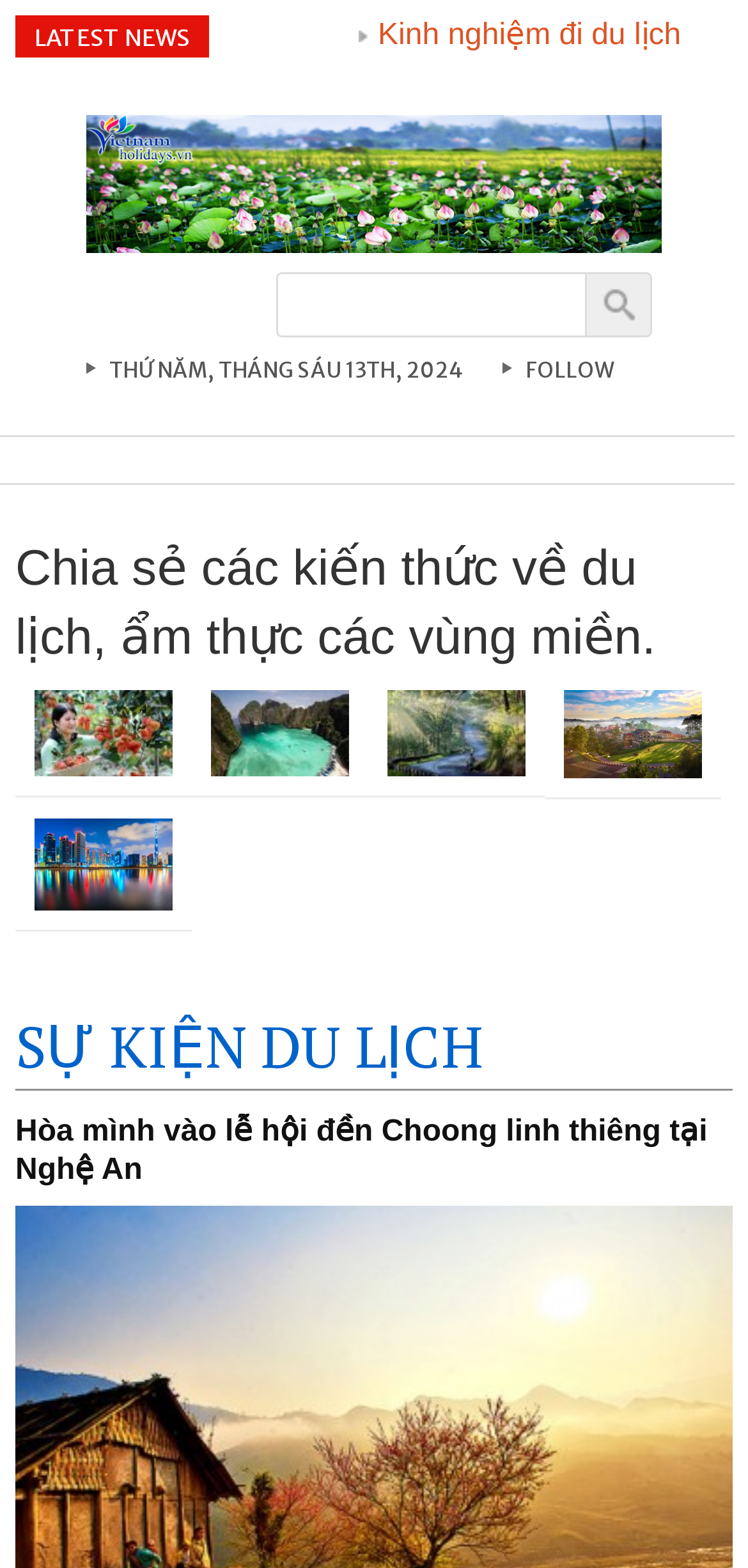Give a detailed account of the webpage's layout and content.

This webpage is a travel blog that shares knowledge about travel, food, and regional cultures. At the top, there is a heading that summarizes the blog's content. Below the heading, there is a section labeled "LATEST NEWS" with a list of 9 links to travel experience articles, each with a descriptive title, such as "Kinh nghiệm đi du lịch singapore tự túc cho mọi người" (Experience traveling to Singapore on your own). These links are arranged vertically, taking up most of the left side of the page.

On the top-right side, there is a search box with a "GO" button next to it, allowing users to search for specific content. Above the search box, there is a link to "Kênh du lịch 360" (Travel Channel 360) with an accompanying image of the channel's logo.

On the right side of the page, there are two images, one of Phuket and one of Da Lat, which are likely related to travel destinations. Below these images, there is a section with a link to "SỰ KIỆN DU LỊCH" (Travel Events) and another link to an article about a festival at a temple in Nghệ An.

At the bottom of the page, there is a date "THỨ NĂM, THÁNG SÁU 13TH, 2024" (Thursday, June 13th, 2024) and a "FOLLOW" button.